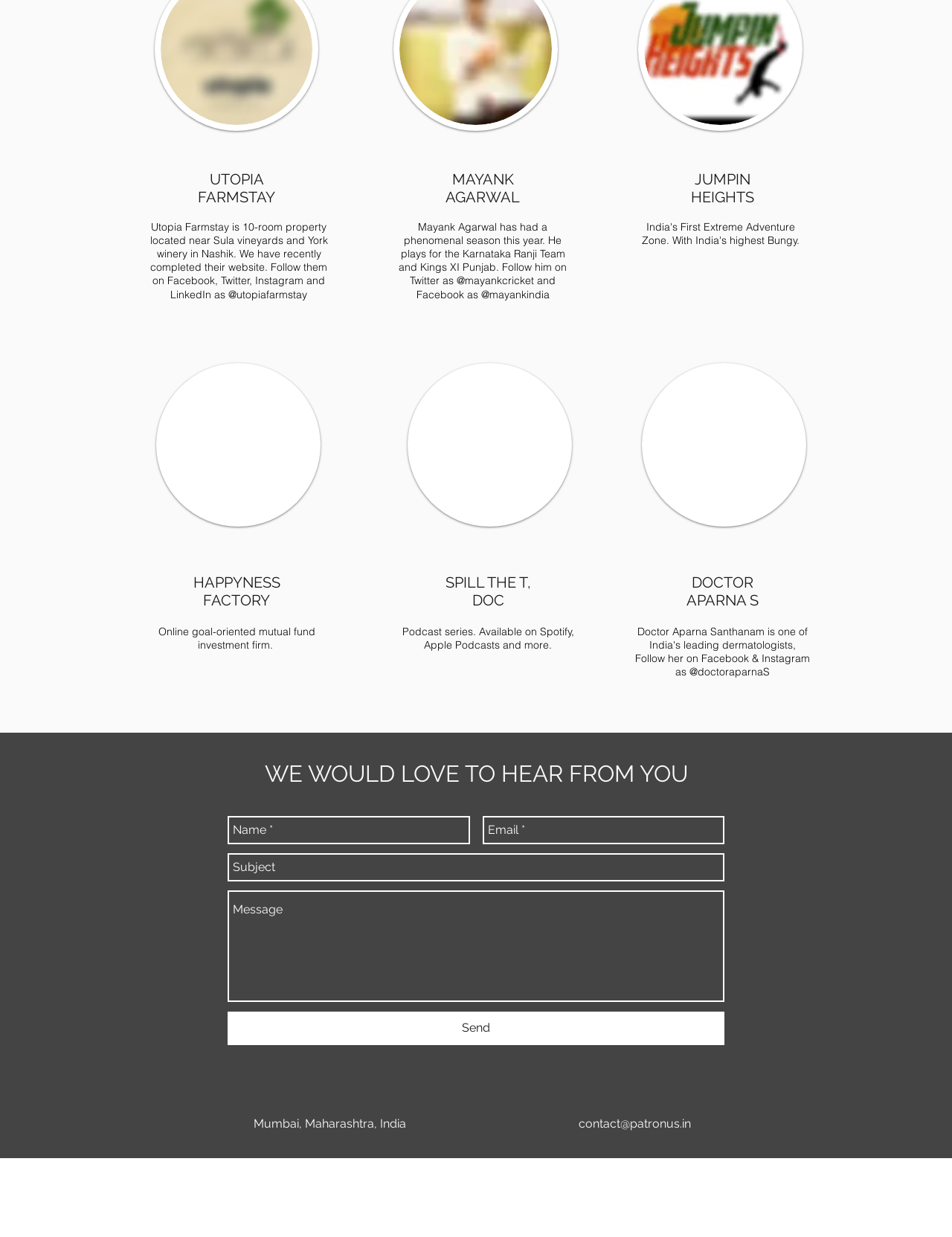Find the UI element described as: "contact@patronus.in" and predict its bounding box coordinates. Ensure the coordinates are four float numbers between 0 and 1, [left, top, right, bottom].

[0.607, 0.903, 0.725, 0.914]